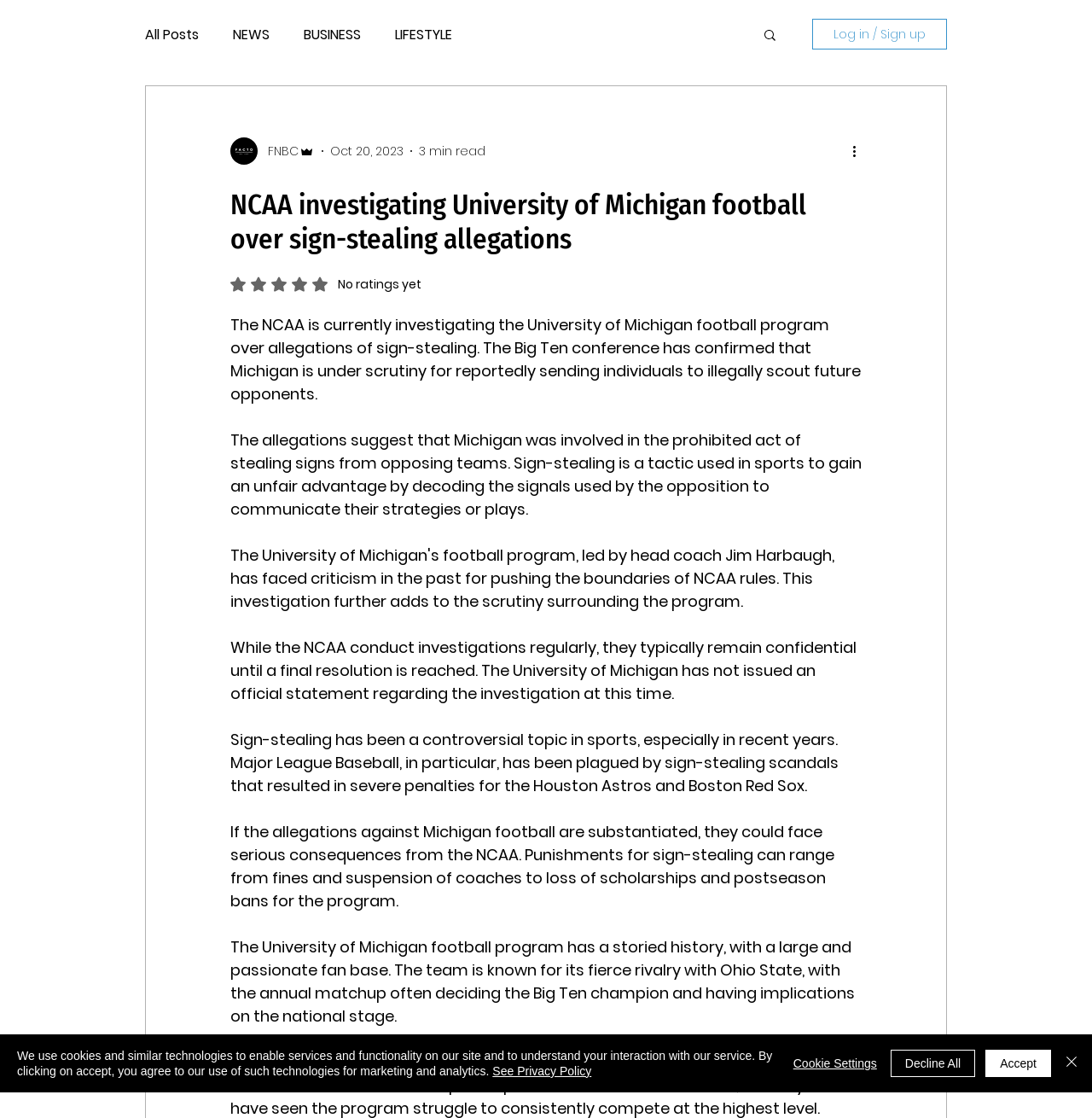Can you extract the headline from the webpage for me?

NCAA investigating University of Michigan football over sign-stealing allegations